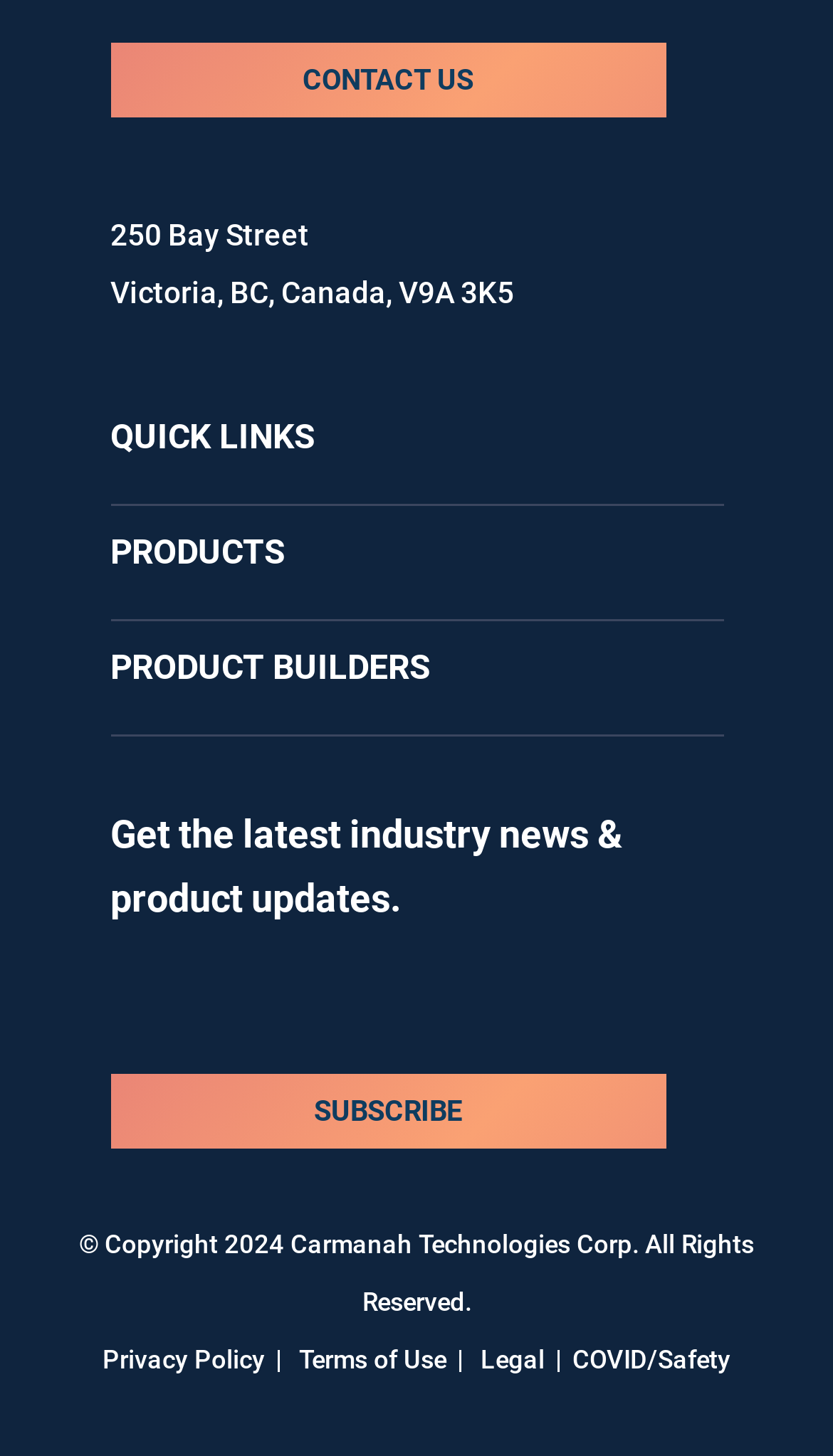Locate the bounding box coordinates of the area you need to click to fulfill this instruction: 'Read Privacy Policy'. The coordinates must be in the form of four float numbers ranging from 0 to 1: [left, top, right, bottom].

[0.123, 0.924, 0.318, 0.945]